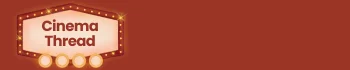With reference to the screenshot, provide a detailed response to the question below:
What style is the text 'Cinema Thread' displayed in?

The text 'Cinema Thread' is prominently displayed in a striking style, which is framed by a marquee-like design that includes decorative lights. This striking style is reminiscent of classic movie theater signage, evoking the charm of old-school cinema.